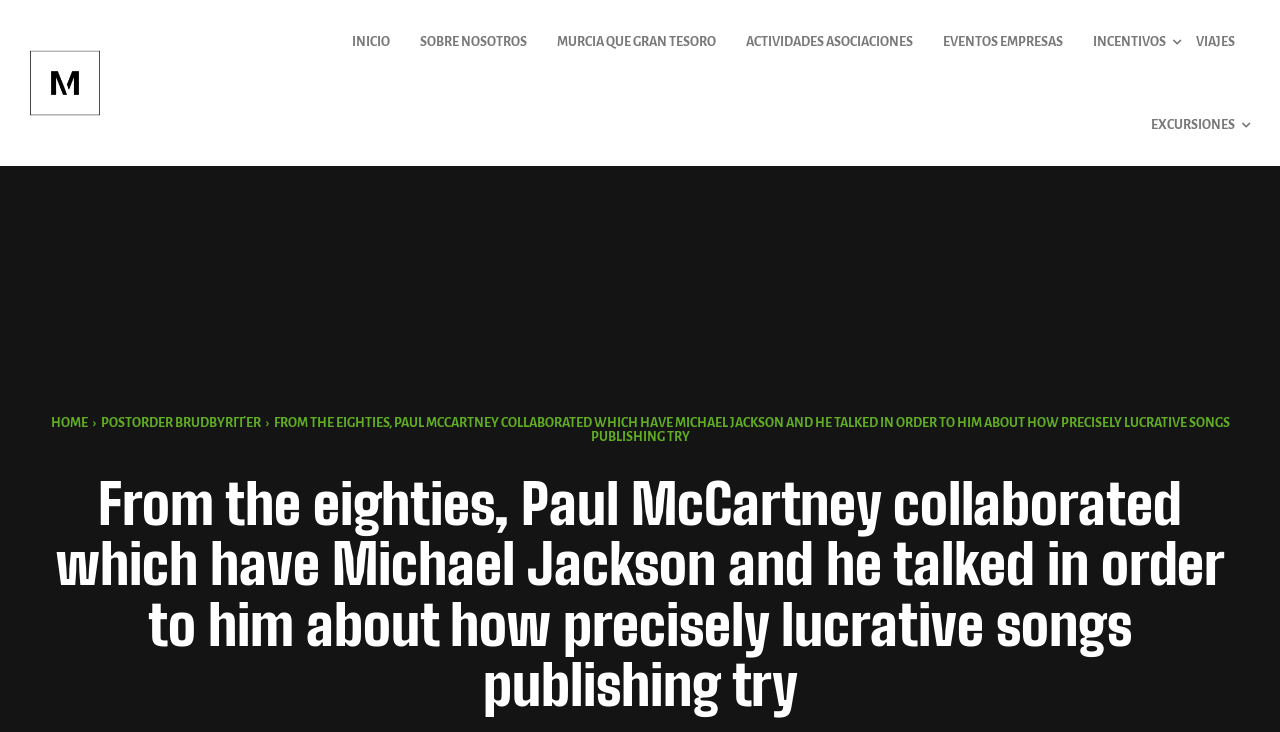Locate the bounding box coordinates of the element that needs to be clicked to carry out the instruction: "click the logo". The coordinates should be given as four float numbers ranging from 0 to 1, i.e., [left, top, right, bottom].

[0.023, 0.061, 0.078, 0.165]